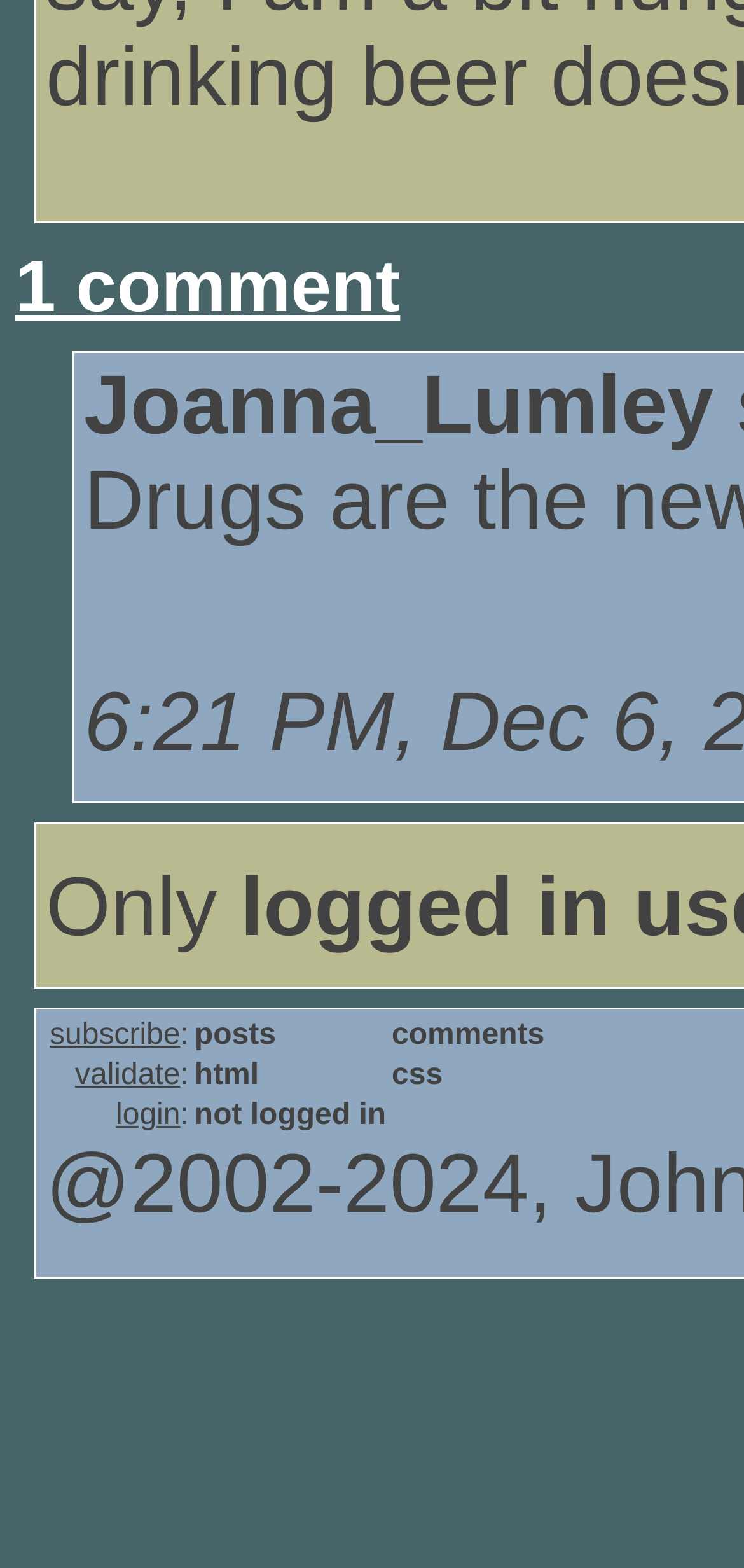Please answer the following question using a single word or phrase: 
What is the label of the first column in the table?

subscribe, validate, login